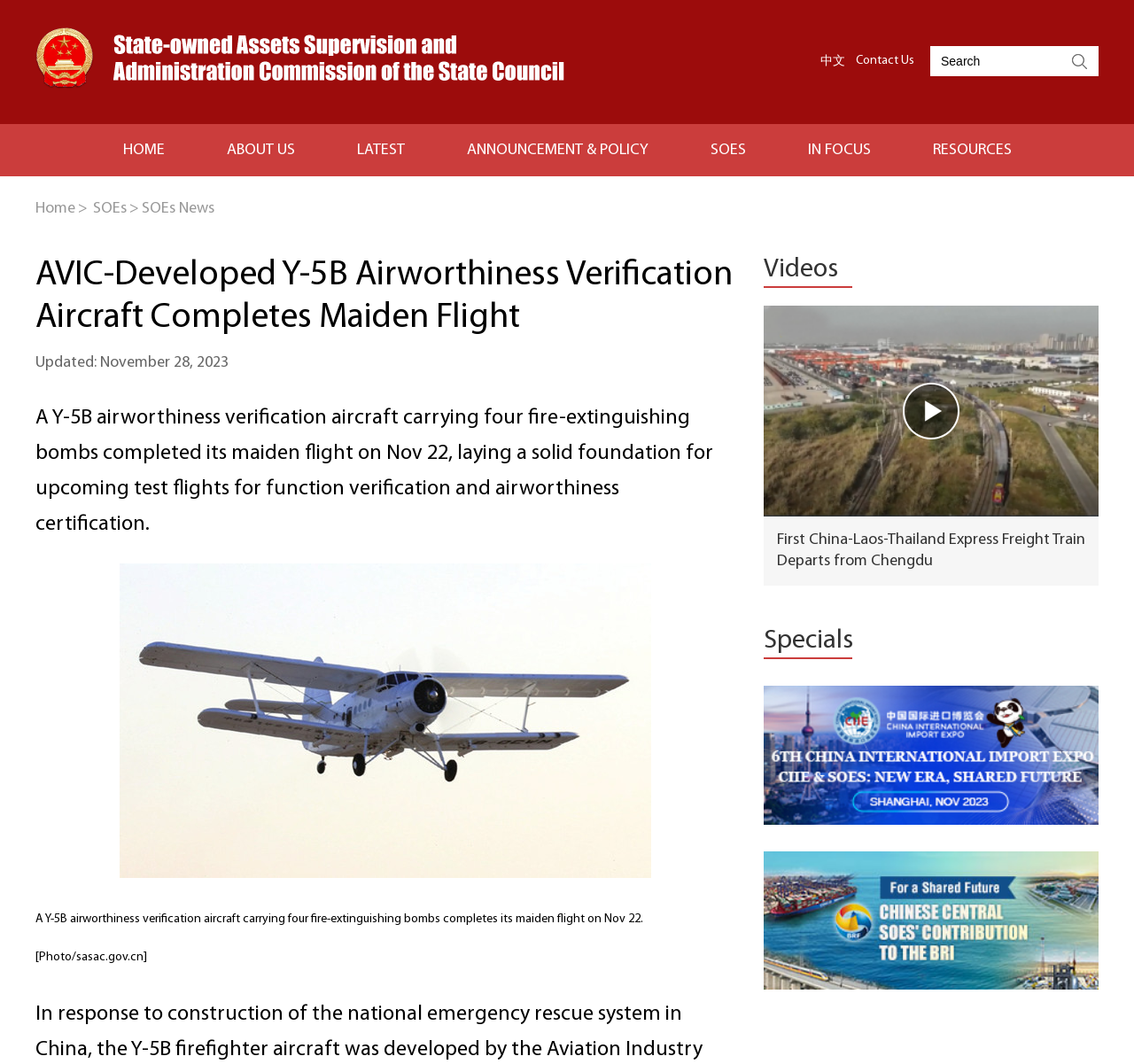What is the language of the link at the top right corner? Analyze the screenshot and reply with just one word or a short phrase.

中文